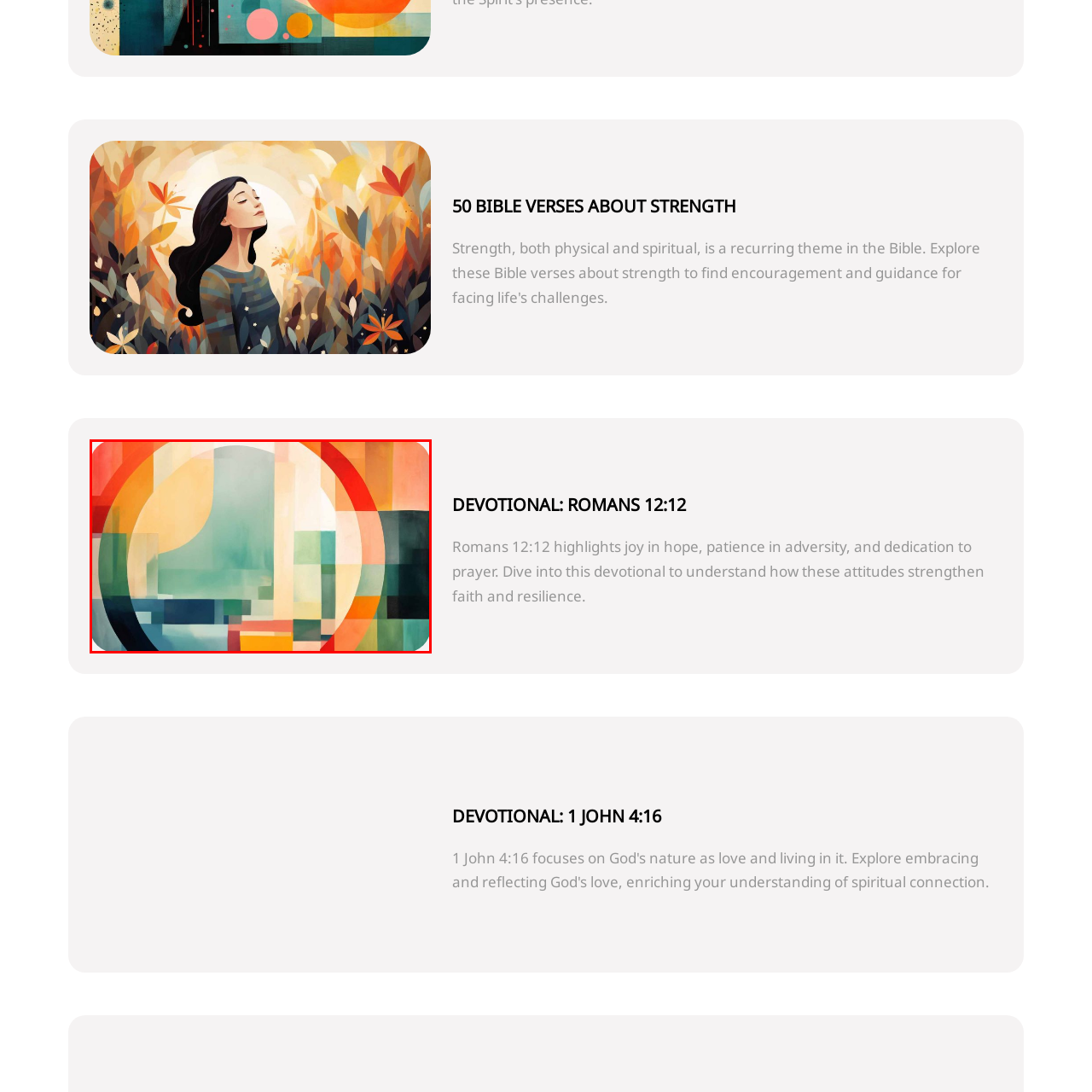What is the central focus of the artwork?  
Analyze the image surrounded by the red box and deliver a detailed answer based on the visual elements depicted in the image.

According to the caption, the central focus of the artwork is a large circular form, which is surrounded by segmented areas of varying colors. This circular form is a key element in the abstract composition.